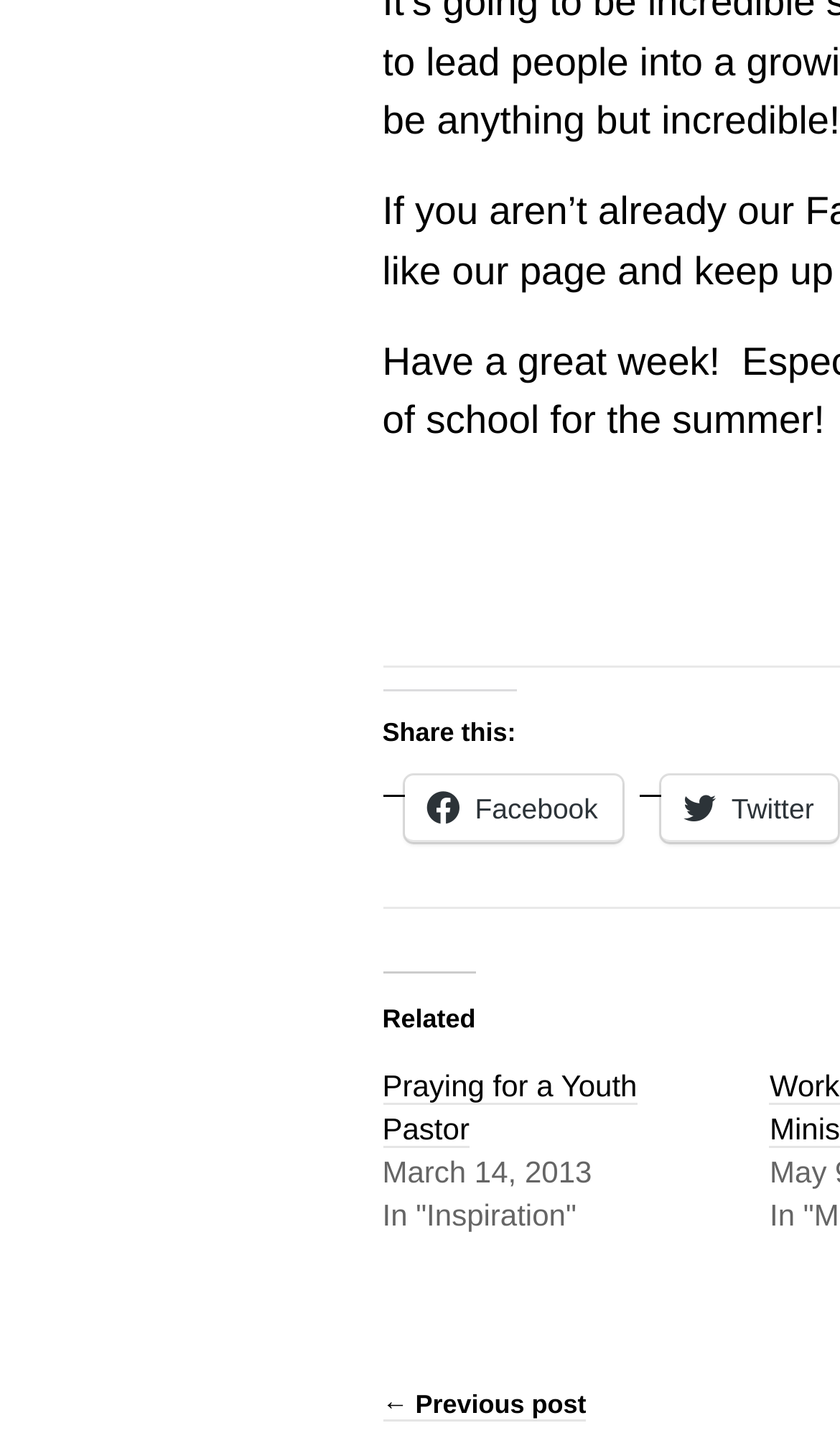What is the purpose of the link '← Previous post'?
From the details in the image, provide a complete and detailed answer to the question.

The link '← Previous post' is likely used to navigate to the previous post in the sequence, allowing users to browse through previous posts.